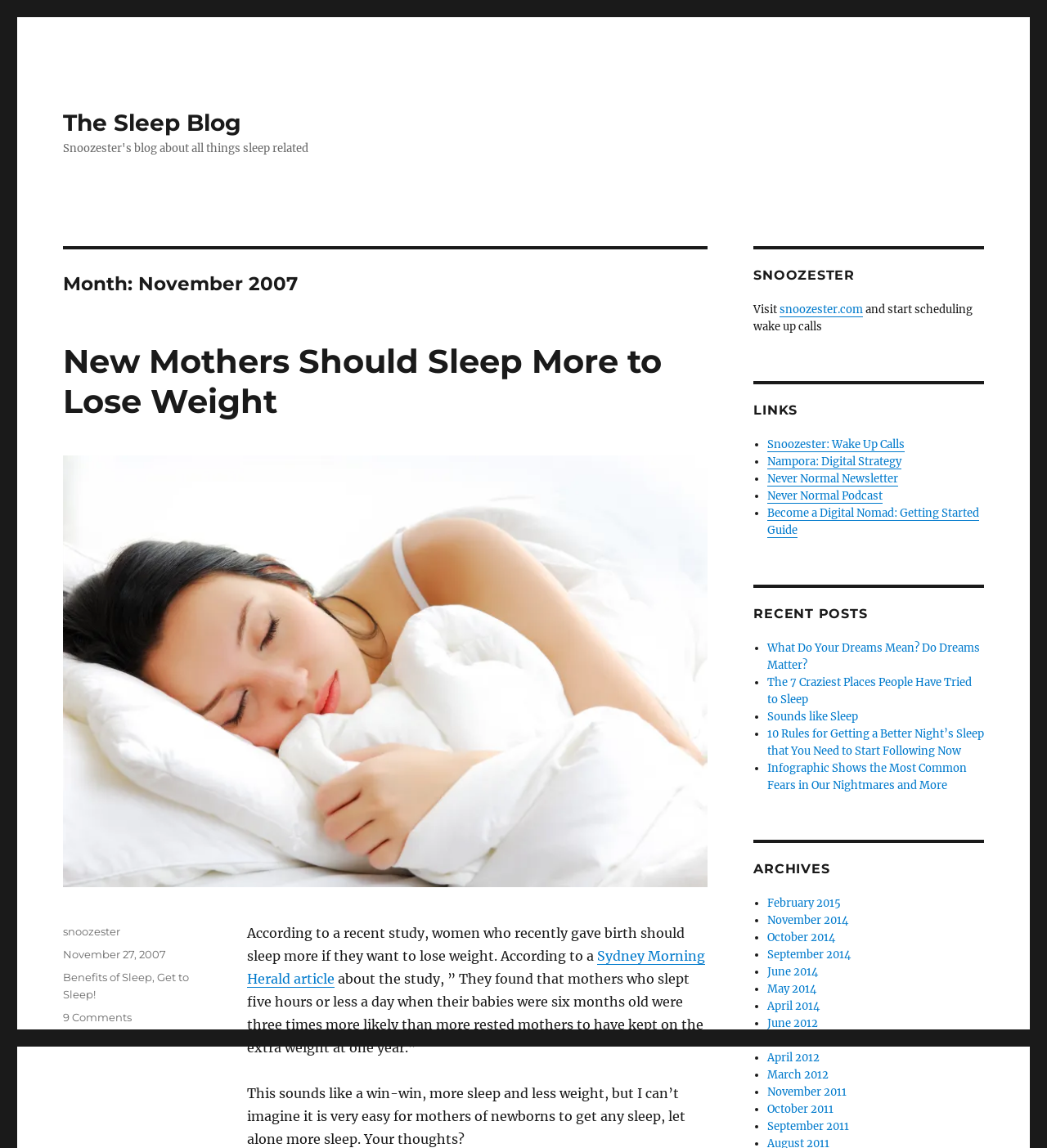Identify the bounding box coordinates of the clickable region to carry out the given instruction: "Visit the snoozester website".

[0.745, 0.264, 0.824, 0.276]